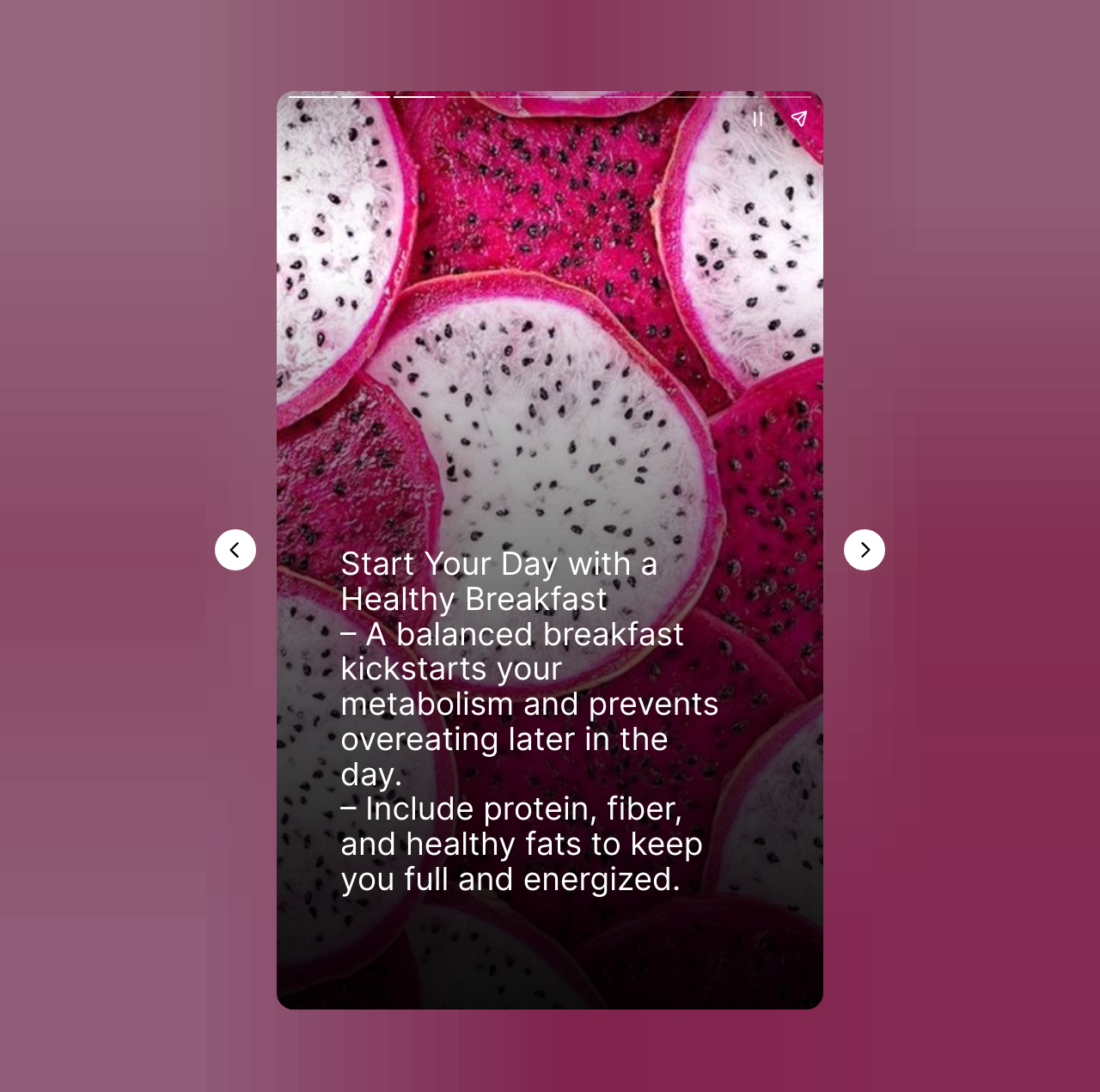Please respond in a single word or phrase: 
How many daily habits are mentioned on this page?

at least 1